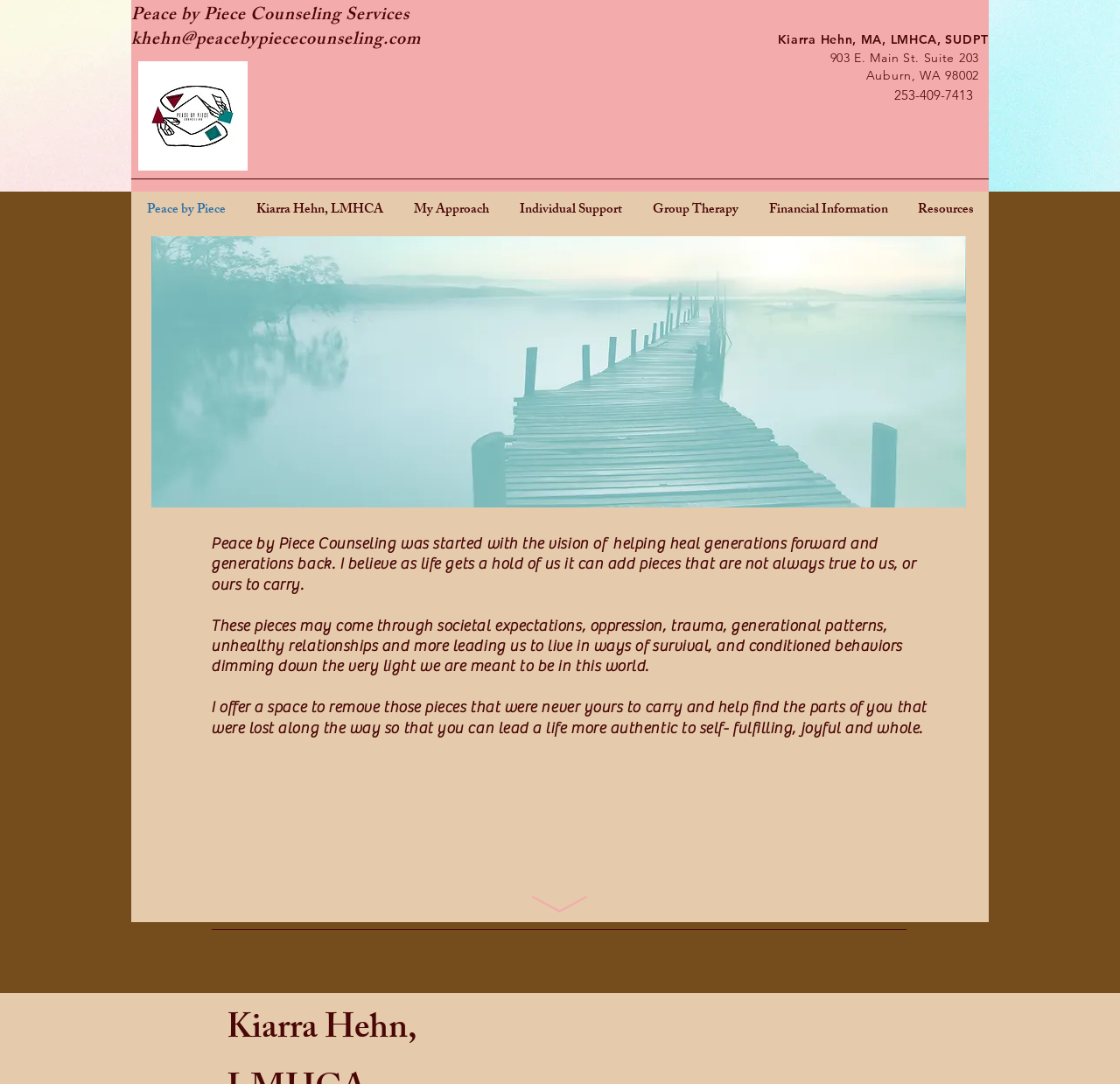Please identify the bounding box coordinates of the area that needs to be clicked to fulfill the following instruction: "File a tax."

None